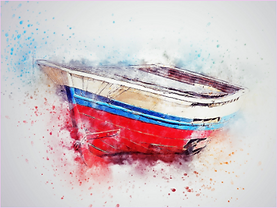Create an extensive and detailed description of the image.

The image features a beautifully rendered watercolor illustration of a boat, characterized by its striking colors and artistic flair. The boat's hull displays a bold combination of red and blue accents against a soft, swirling backdrop of vibrant splashes, creating a dynamic and lively atmosphere. The soft edges and fluid brush strokes highlight the artistic interpretation of the boat, evoking a sense of tranquility and adventure on the water. This artwork captures not just the vessel itself but also the essence of freedom and exploration associated with nautical themes.